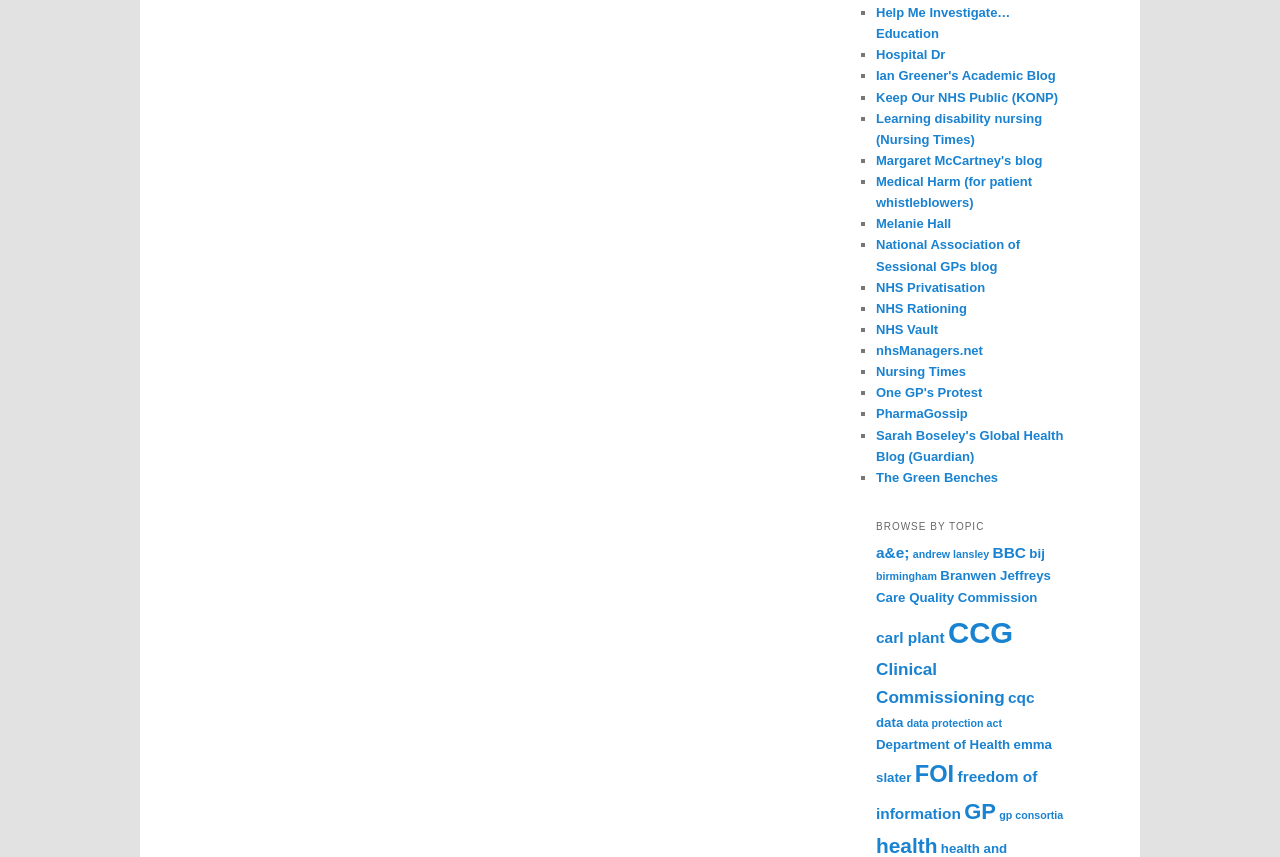Please determine the bounding box coordinates of the element's region to click for the following instruction: "Explore 'GP (9 items)'".

[0.753, 0.932, 0.778, 0.961]